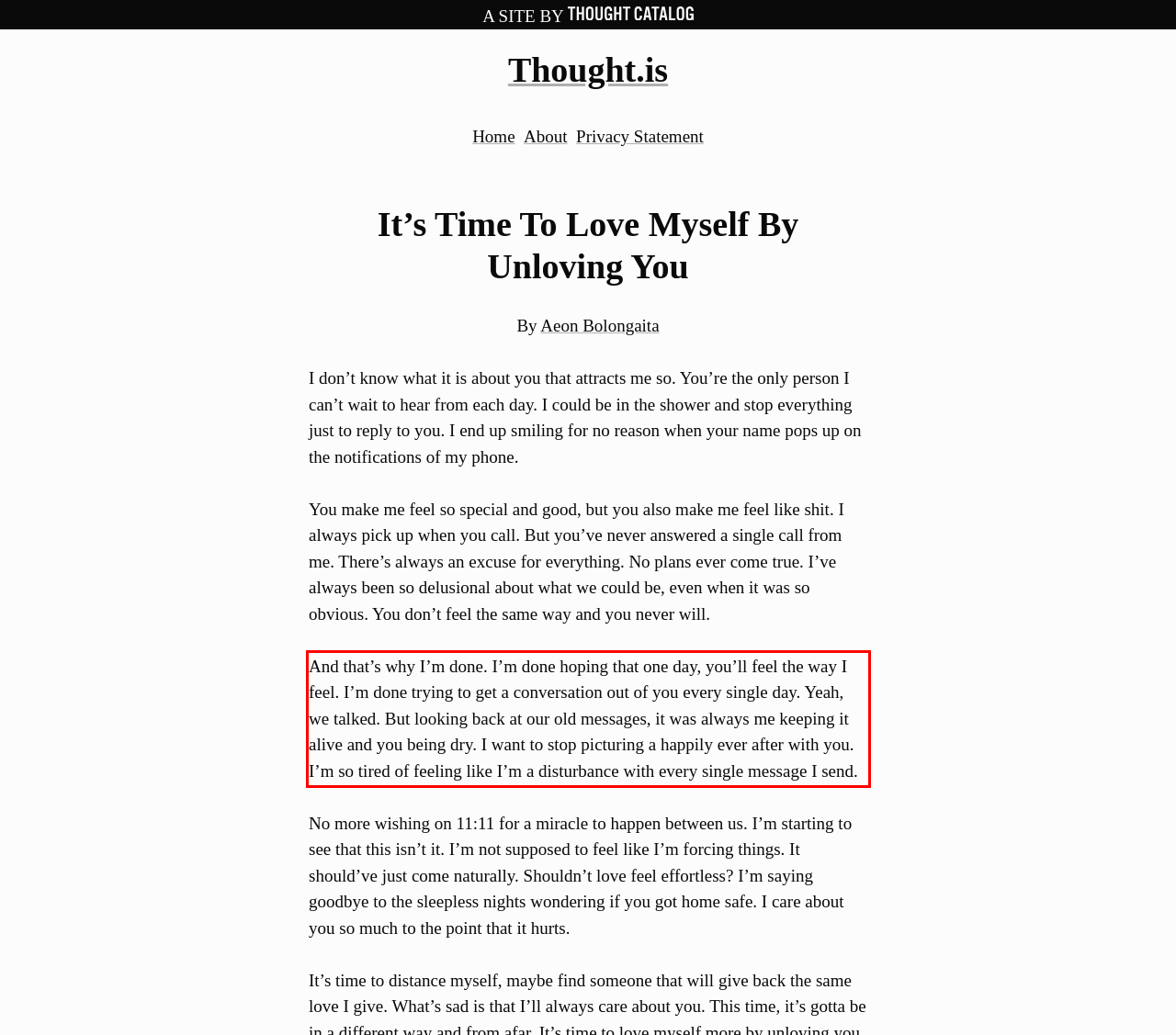Please perform OCR on the text within the red rectangle in the webpage screenshot and return the text content.

And that’s why I’m done. I’m done hoping that one day, you’ll feel the way I feel. I’m done trying to get a conversation out of you every single day. Yeah, we talked. But looking back at our old messages, it was always me keeping it alive and you being dry. I want to stop picturing a happily ever after with you. I’m so tired of feeling like I’m a disturbance with every single message I send.